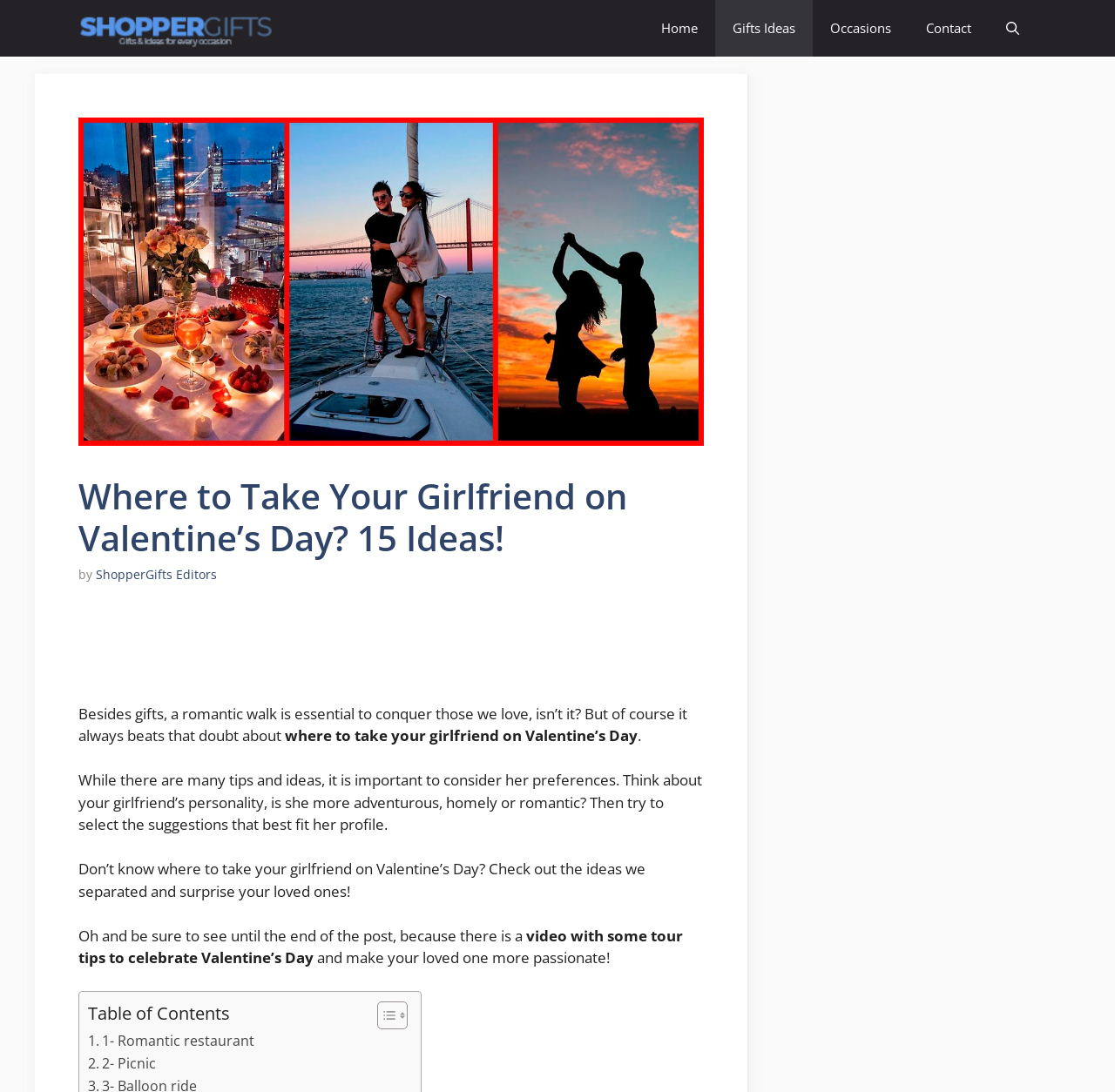Highlight the bounding box coordinates of the element that should be clicked to carry out the following instruction: "Open the search". The coordinates must be given as four float numbers ranging from 0 to 1, i.e., [left, top, right, bottom].

[0.887, 0.0, 0.93, 0.052]